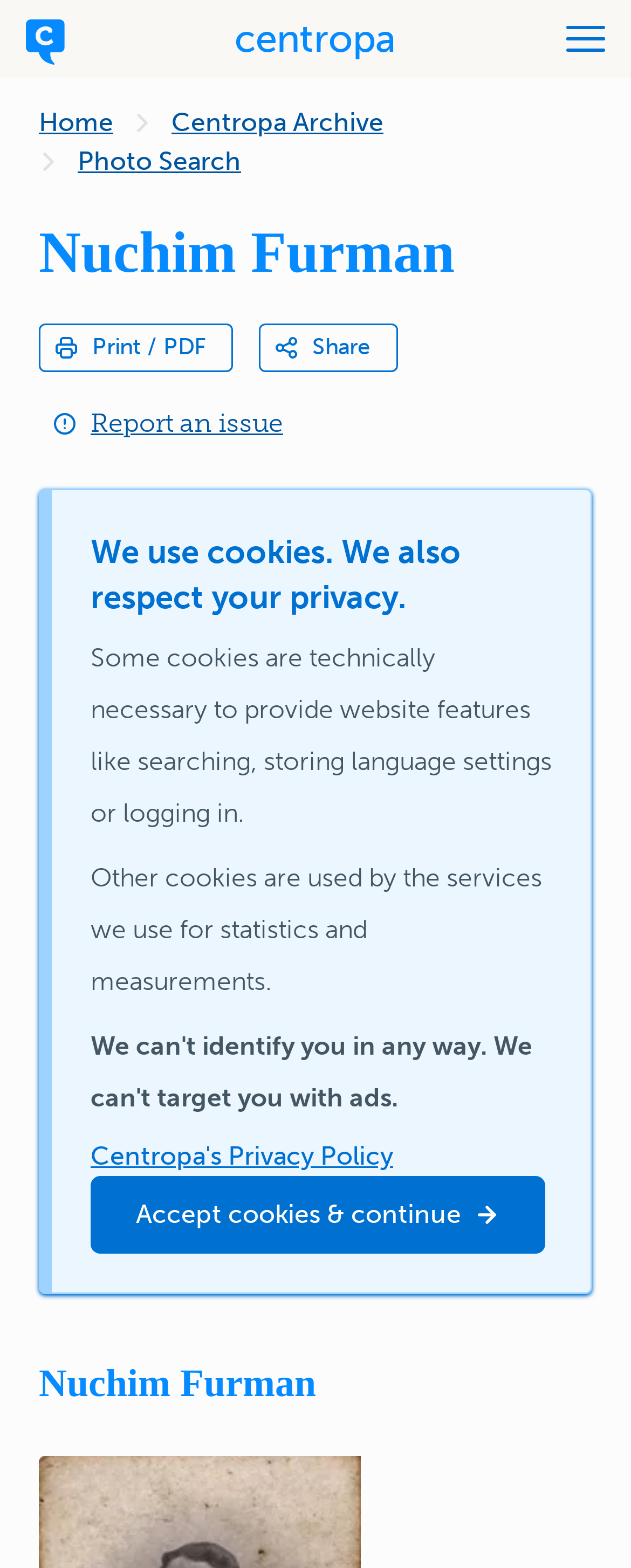Locate the bounding box coordinates of the area you need to click to fulfill this instruction: 'go to home page'. The coordinates must be in the form of four float numbers ranging from 0 to 1: [left, top, right, bottom].

[0.041, 0.008, 0.103, 0.041]